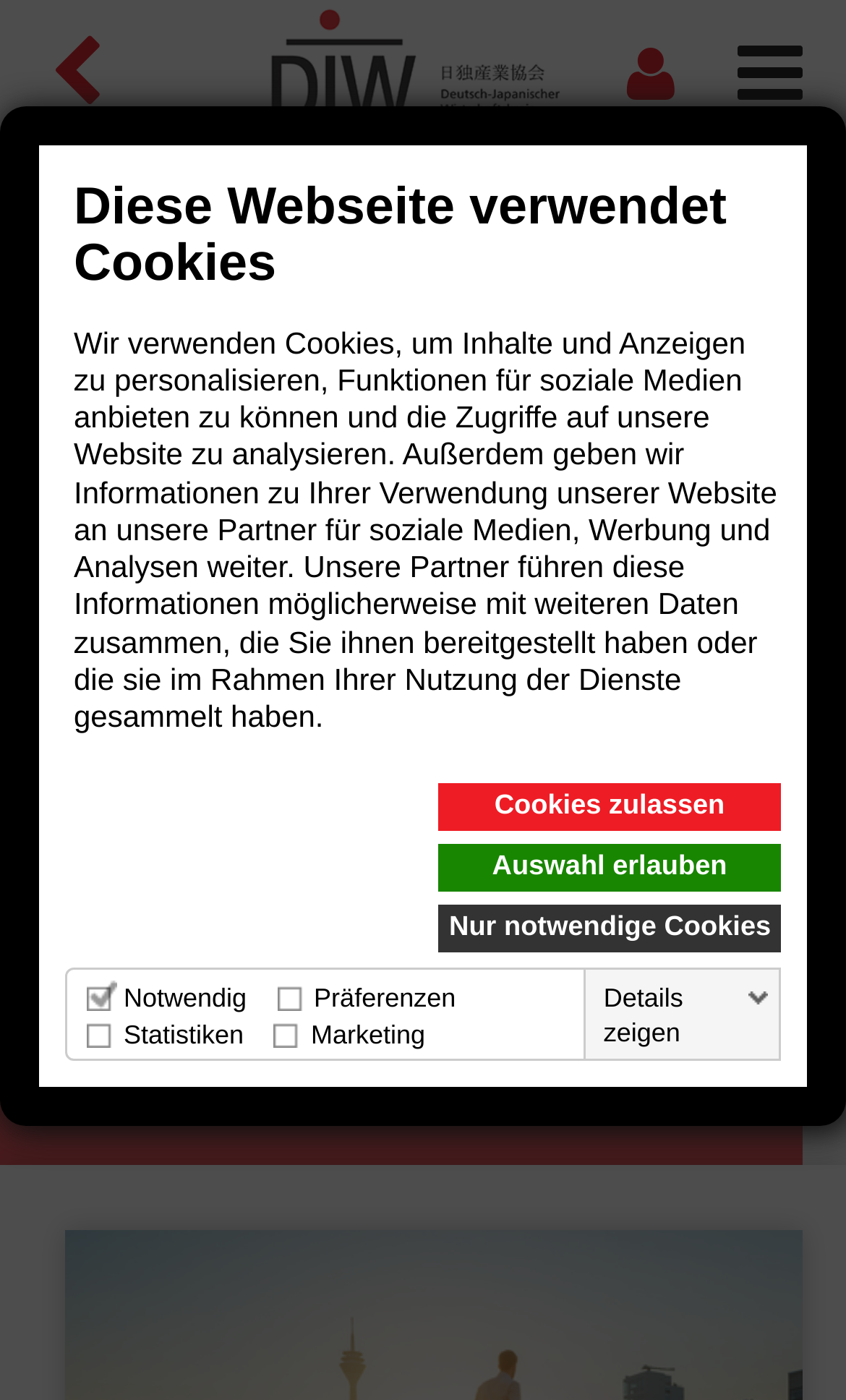Determine the coordinates of the bounding box that should be clicked to complete the instruction: "View details of the event". The coordinates should be represented by four float numbers between 0 and 1: [left, top, right, bottom].

[0.703, 0.701, 0.921, 0.75]